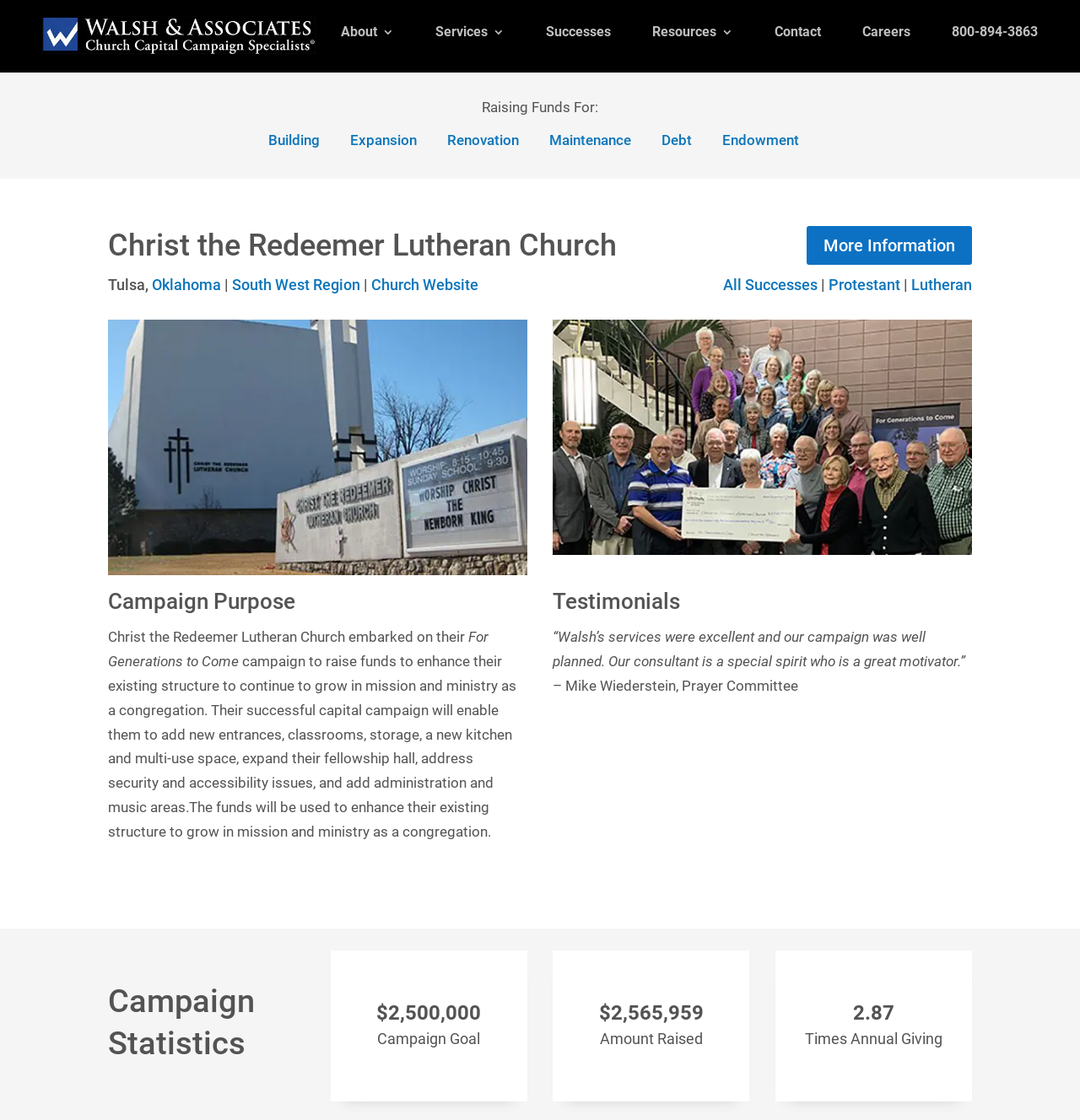Identify the bounding box coordinates for the UI element described as follows: "South West Region". Ensure the coordinates are four float numbers between 0 and 1, formatted as [left, top, right, bottom].

[0.215, 0.247, 0.334, 0.262]